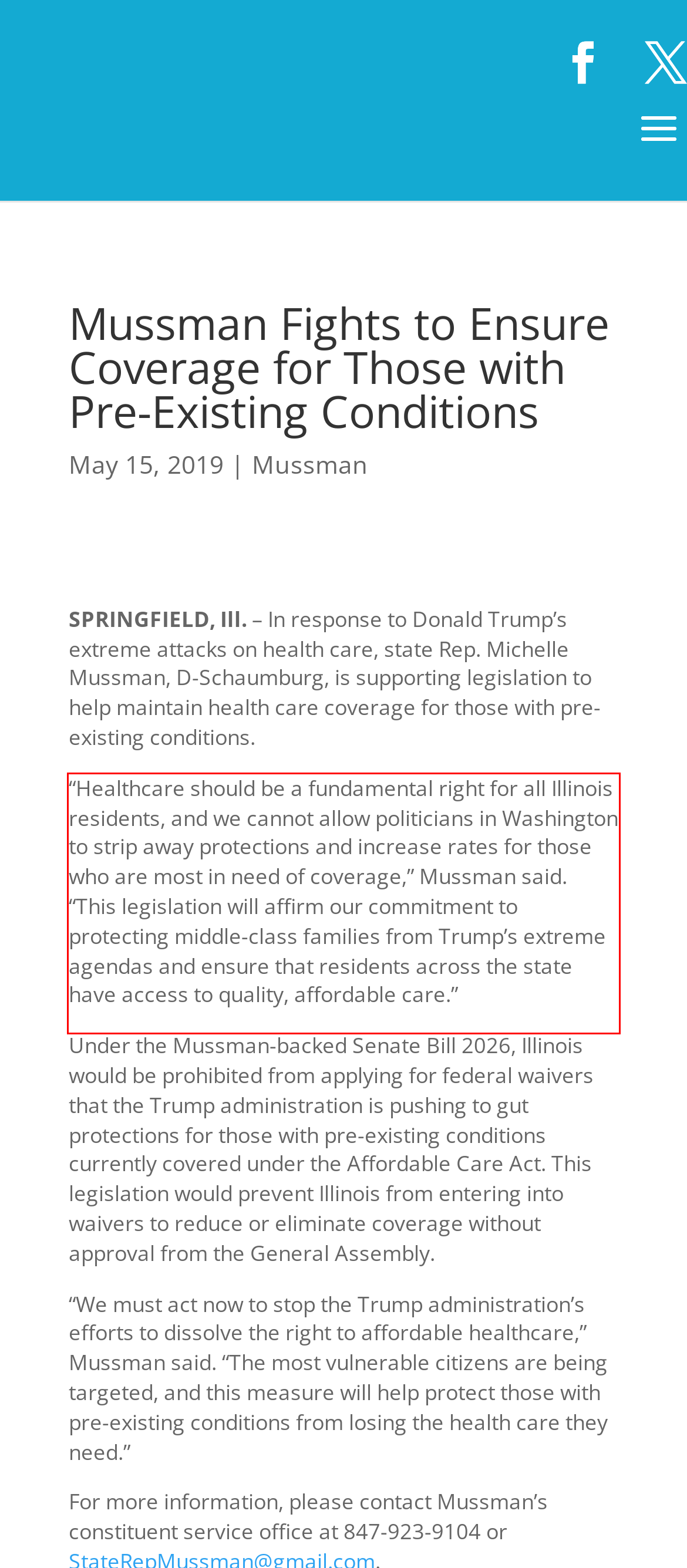Identify the text within the red bounding box on the webpage screenshot and generate the extracted text content.

“Healthcare should be a fundamental right for all Illinois residents, and we cannot allow politicians in Washington to strip away protections and increase rates for those who are most in need of coverage,” Mussman said. “This legislation will affirm our commitment to protecting middle-class families from Trump’s extreme agendas and ensure that residents across the state have access to quality, affordable care.”